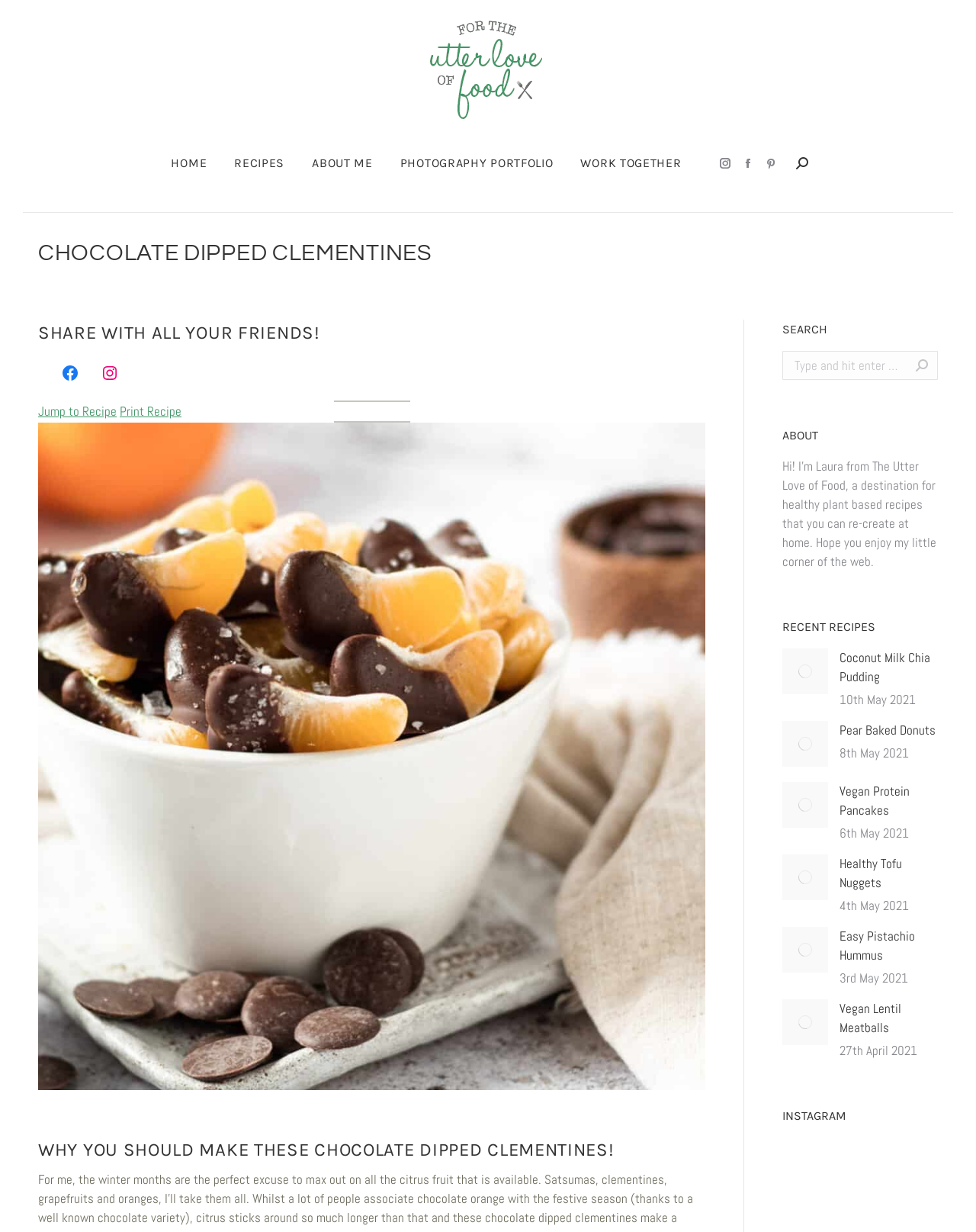Please provide the bounding box coordinates in the format (top-left x, top-left y, bottom-right x, bottom-right y). Remember, all values are floating point numbers between 0 and 1. What is the bounding box coordinate of the region described as: Coconut Milk Chia Pudding

[0.86, 0.526, 0.961, 0.557]